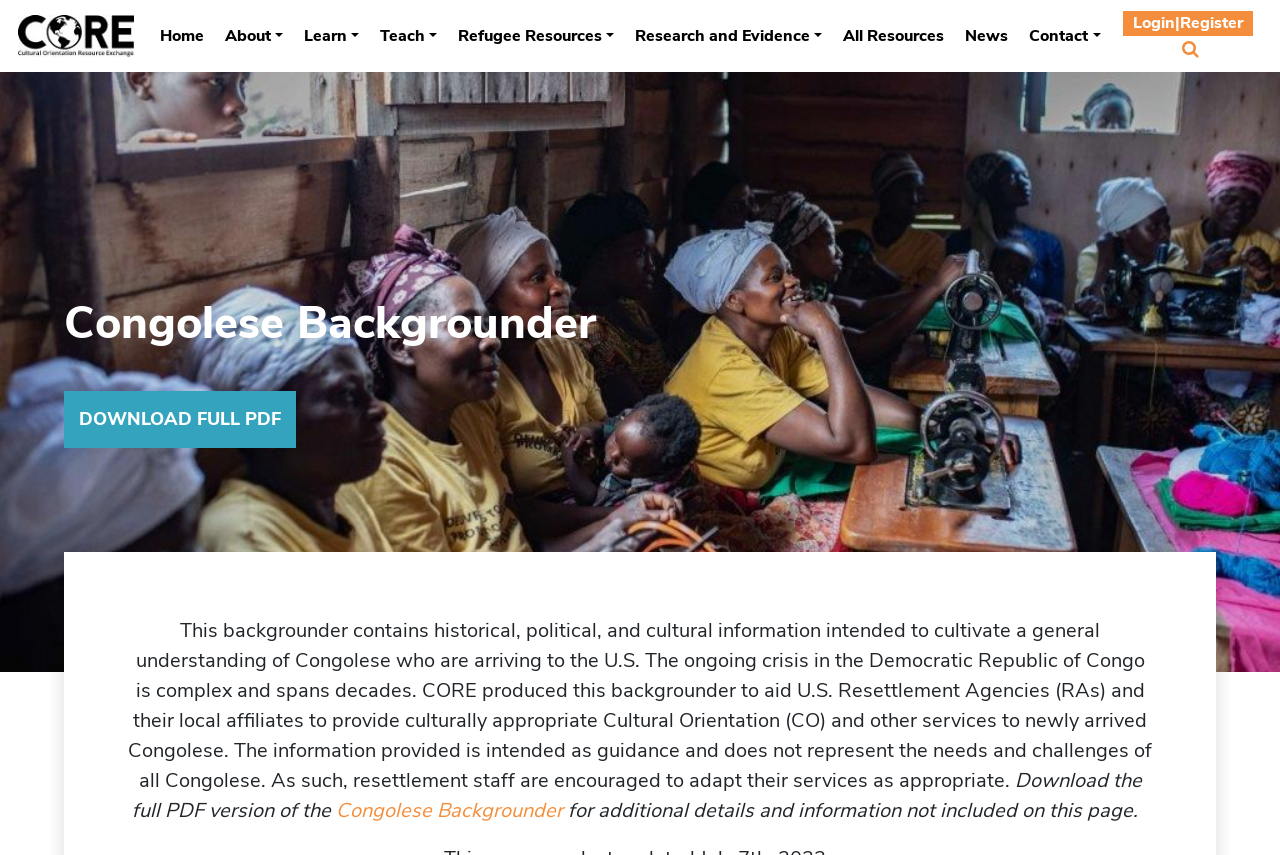Analyze the image and give a detailed response to the question:
What is the name of the organization?

The name of the organization can be found in the top-left corner of the webpage, where the logo 'CORE' is displayed.